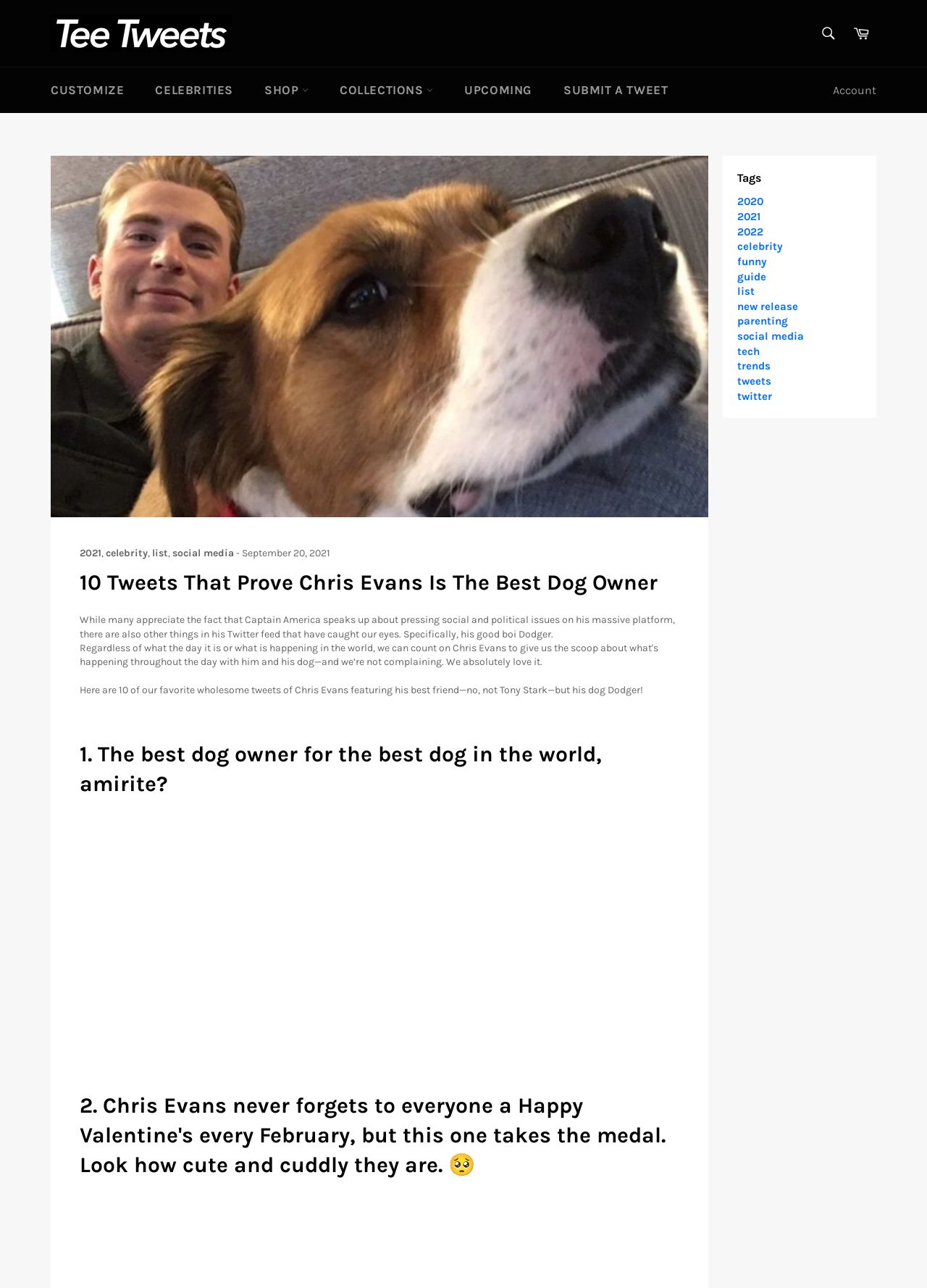Determine the bounding box coordinates of the UI element described below. Use the format (top-left x, top-left y, bottom-right x, bottom-right y) with floating point numbers between 0 and 1: Collections

[0.351, 0.052, 0.483, 0.088]